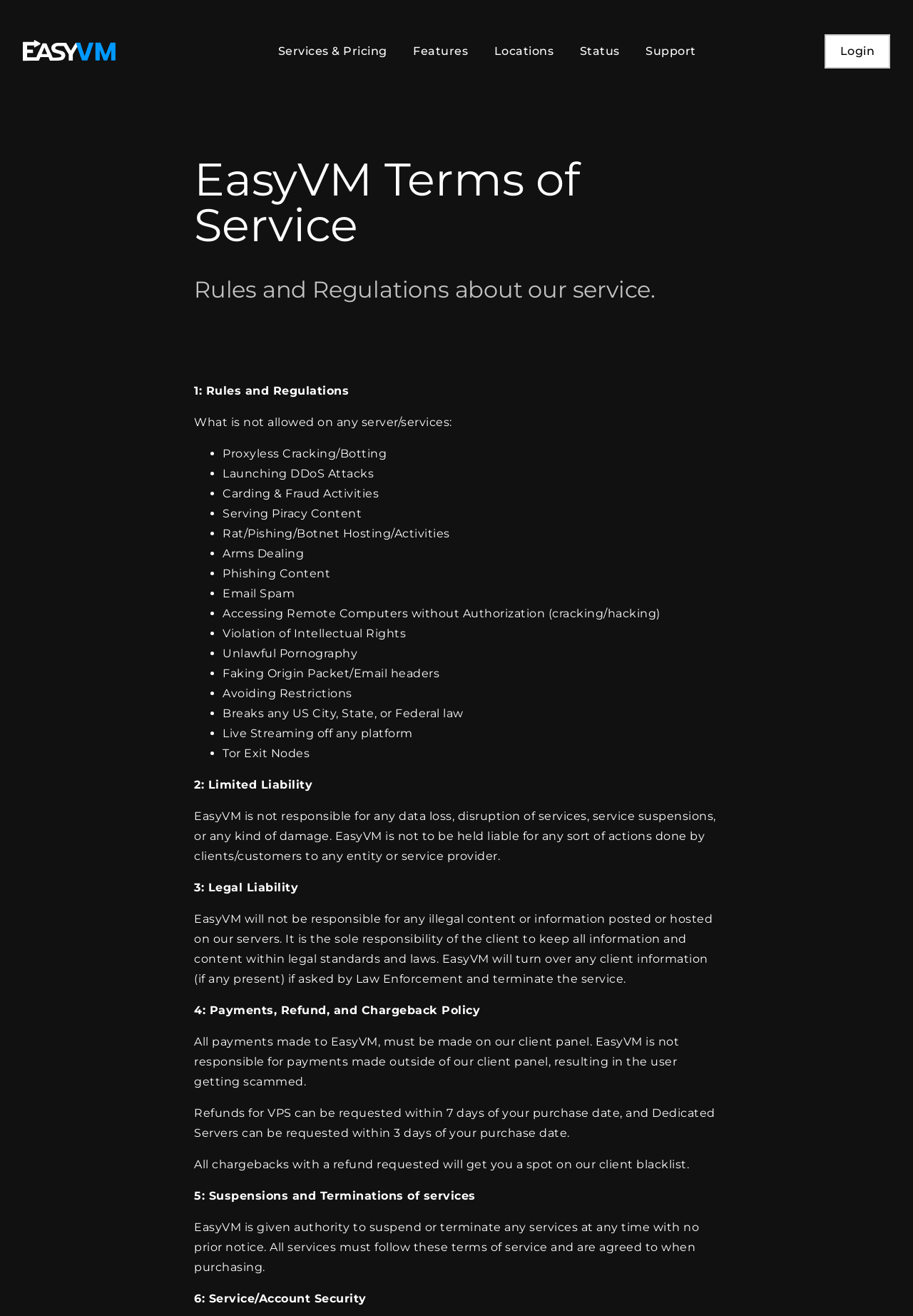Locate the coordinates of the bounding box for the clickable region that fulfills this instruction: "View Locations".

[0.529, 0.034, 0.619, 0.044]